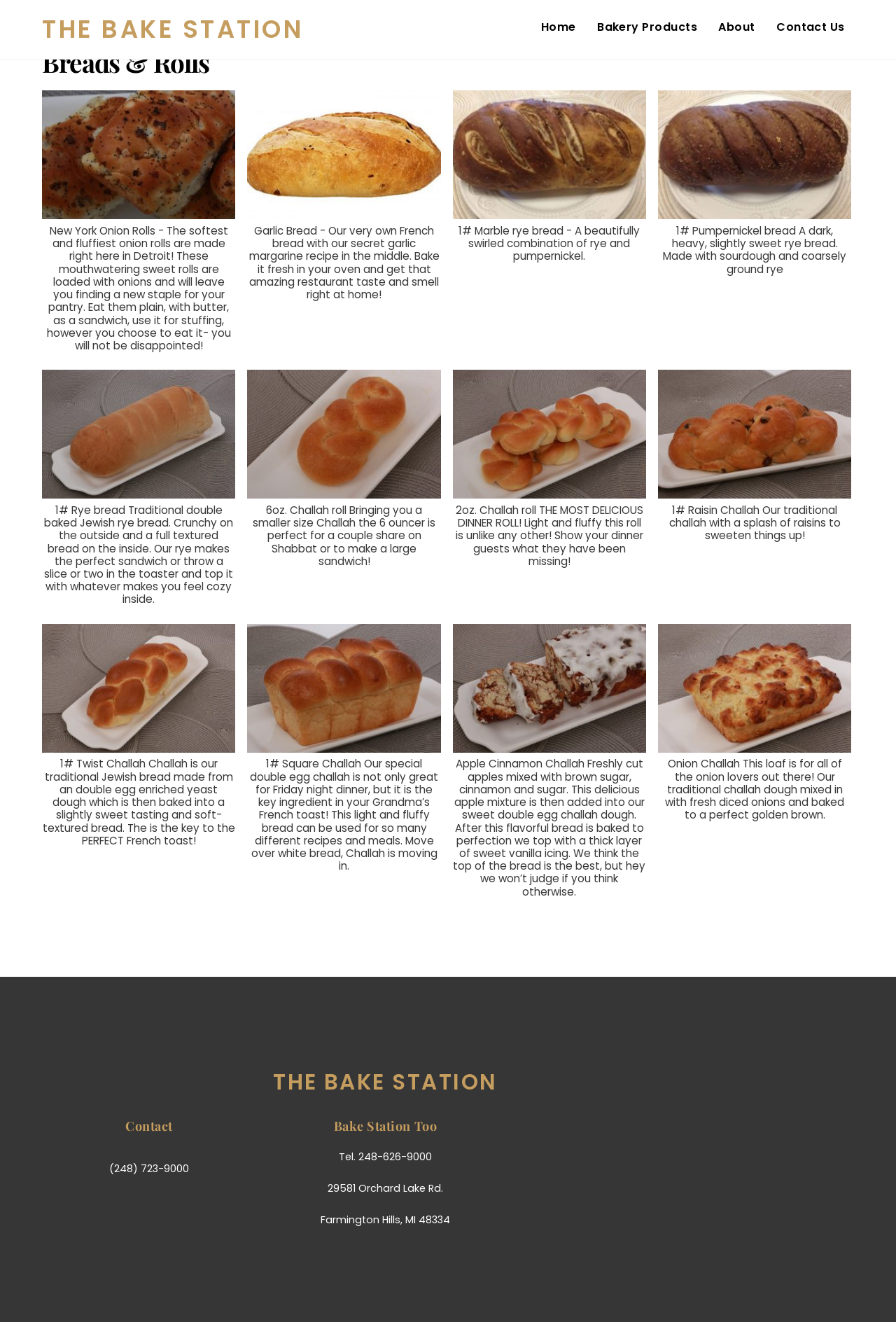Describe all the key features and sections of the webpage thoroughly.

The webpage is about "Breads & Rolls" from "The Bake Station". At the top, there is a navigation menu with links to "Home", "Bakery Products", "About", and "Contact Us". Below the navigation menu, there is a heading "Breads & Rolls" followed by a list of bread products, each with an image, a link, and a detailed description.

The list of bread products is divided into several sections, each with 3-4 products. Each product has an image on the left and a description on the right. The descriptions provide detailed information about the bread, including its ingredients, taste, and usage.

The products listed include New York Onion Rolls, Garlic Bread, Marble Rye Bread, Pumpernickel Bread, Rye Bread, Challah Rolls, and several types of Challah Bread, such as Twist Challah, Square Challah, Apple Cinnamon Challah, and Onion Challah. The descriptions of the products are detailed and provide information about the ingredients, baking process, and suggested uses.

At the bottom of the page, there is a link to "THE BAKE STATION" again, which may be a footer link. Overall, the webpage is well-organized and easy to navigate, with clear and detailed information about the bread products offered by The Bake Station.